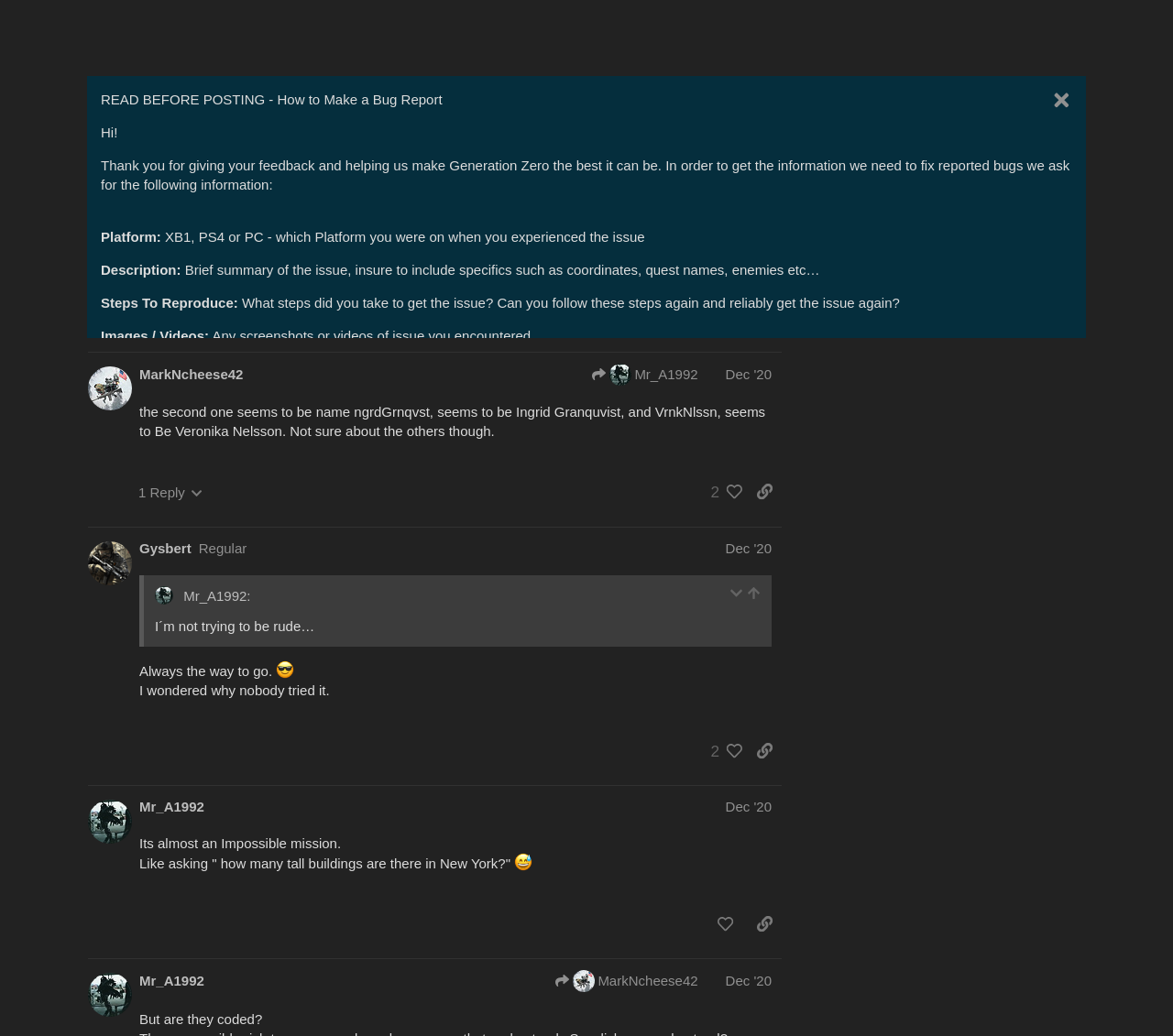Summarize the webpage with a detailed and informative caption.

This webpage appears to be a forum discussion thread about Generation Zero, a video game. At the top of the page, there is a header section with a link to the Generation Zero Forum and an image of the forum's logo. Below this, there is a heading that reads "Talk about the Planes and Airports in Generation zero" with a link to the same title.

On the top right side of the page, there are two buttons: "Log In" and "Search". Next to the "Search" button, there is a menu button with a dropdown option.

The main content of the page consists of a series of posts and comments. The first post is from a user named Gysbert, who has a post edit history link and a timestamp of December 2020. The post content is not explicitly stated, but it seems to be related to planes in the game.

Below this post, there is another heading that reads "The strange evolution of Norrmyra Arena documented". This section contains a long block of text describing changes to the Norrmyra Arena in the game, including the removal of concrete circular slabs and the appearance of deep holes. The text also mentions a user named Palle and includes a link to an image of the holes in the arena.

There are several other elements on the page, including a button to view likes on a post, a share link, and a few generic text elements with timestamps and user information. Overall, the page appears to be a discussion thread about Generation Zero, with a focus on planes and airports in the game.